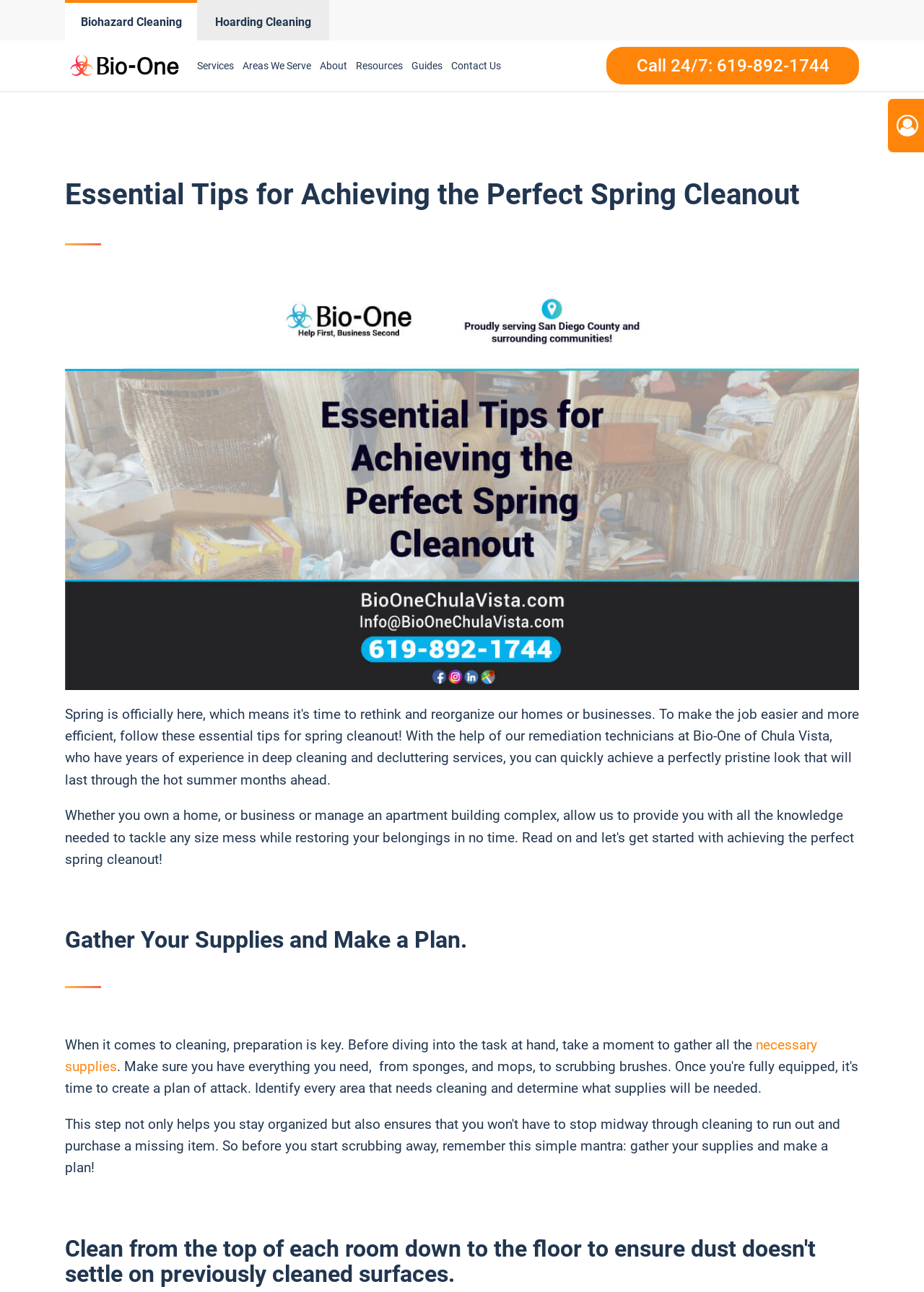Please indicate the bounding box coordinates of the element's region to be clicked to achieve the instruction: "Click Biohazard Cleaning". Provide the coordinates as four float numbers between 0 and 1, i.e., [left, top, right, bottom].

[0.07, 0.0, 0.213, 0.031]